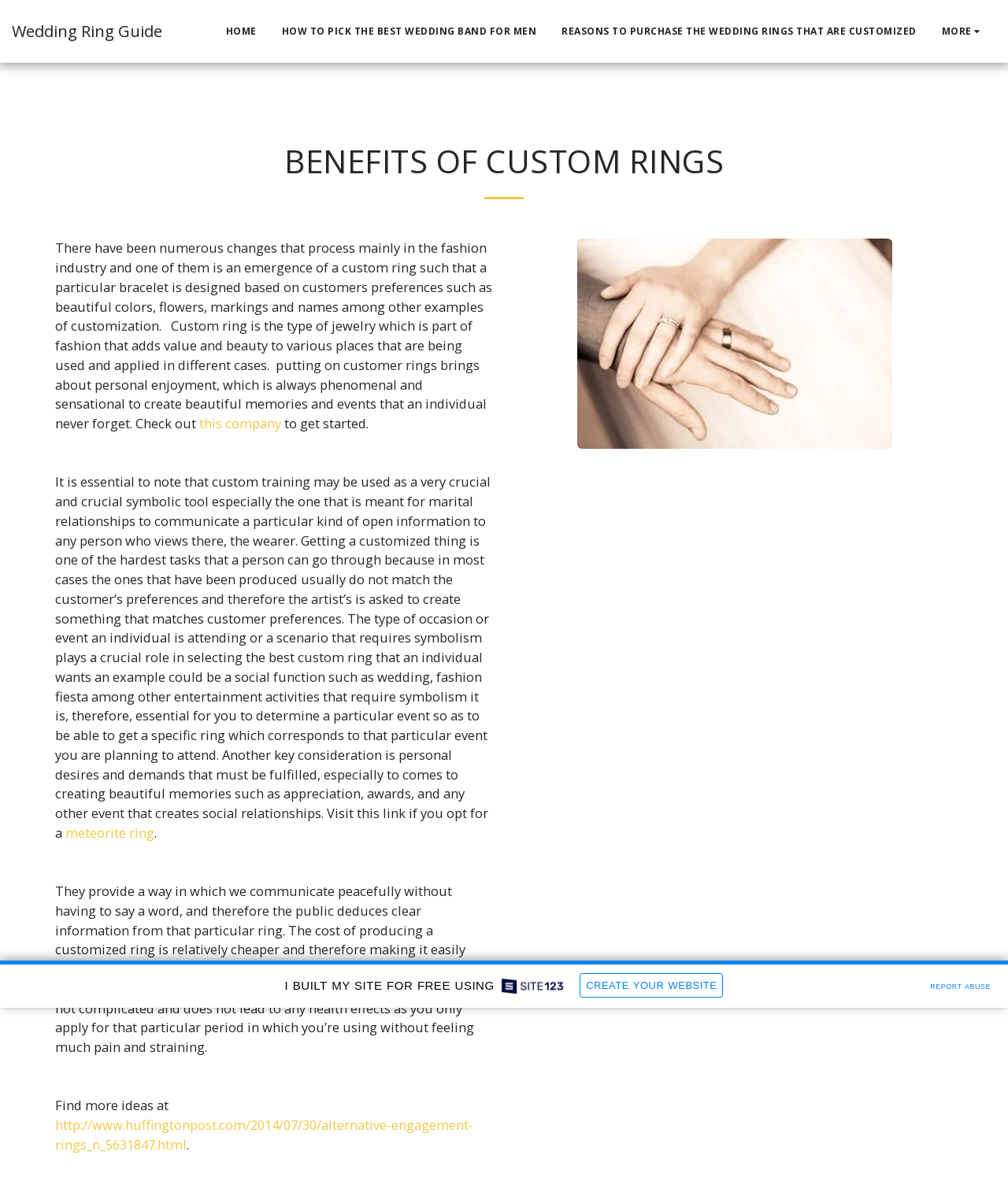Respond to the following query with just one word or a short phrase: 
What is the benefit of custom rings in terms of wearability?

Easy to use